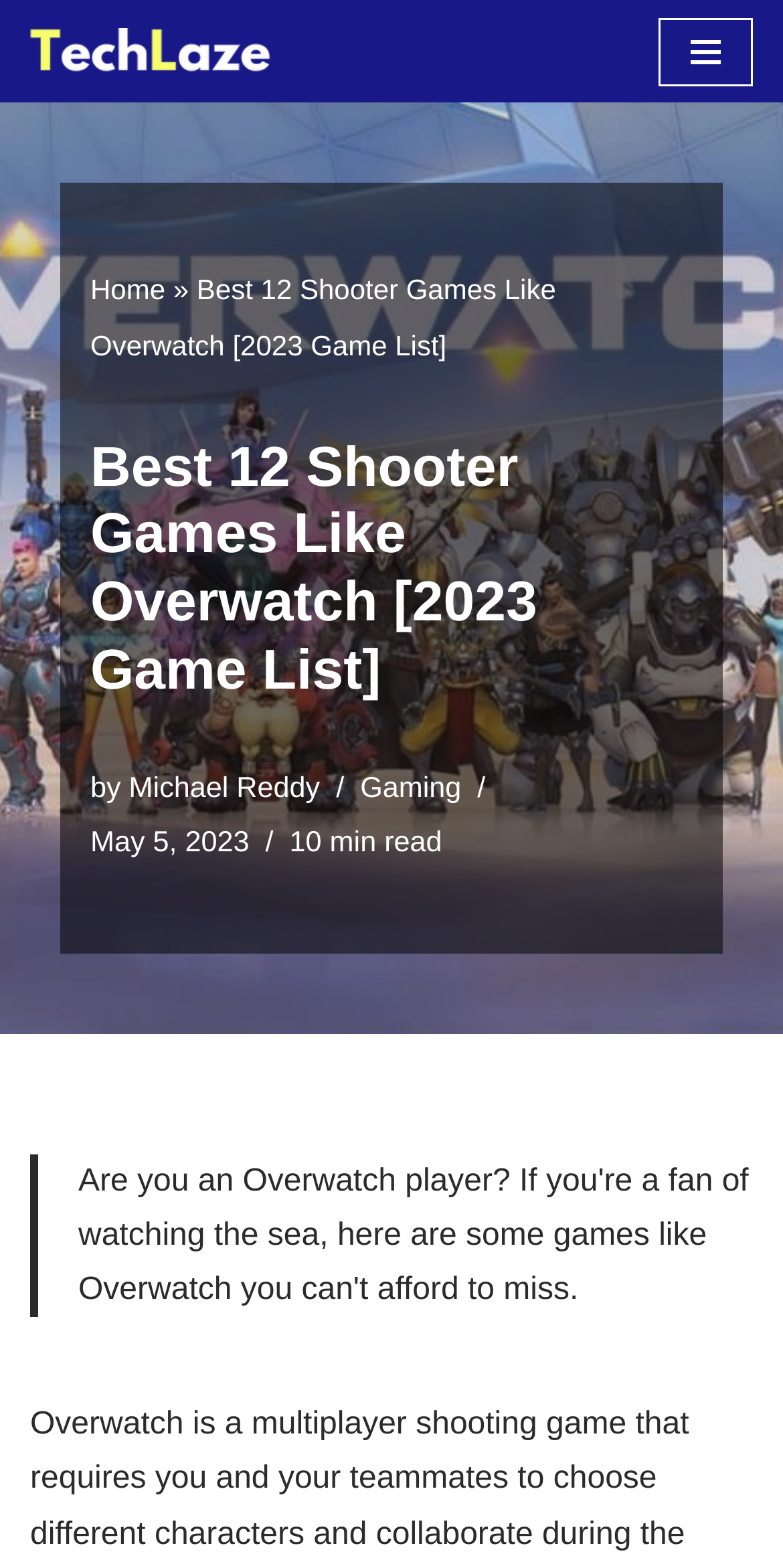Determine which piece of text is the heading of the webpage and provide it.

Best 12 Shooter Games Like Overwatch [2023 Game List]